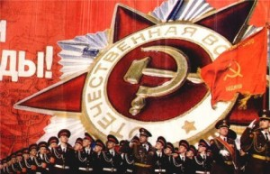Respond to the question below with a single word or phrase: What is the attire of the individuals in the foreground?

Uniformed and formal